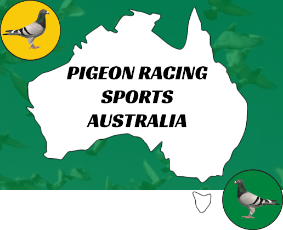What is the background color of the graphic? Using the information from the screenshot, answer with a single word or phrase.

Green